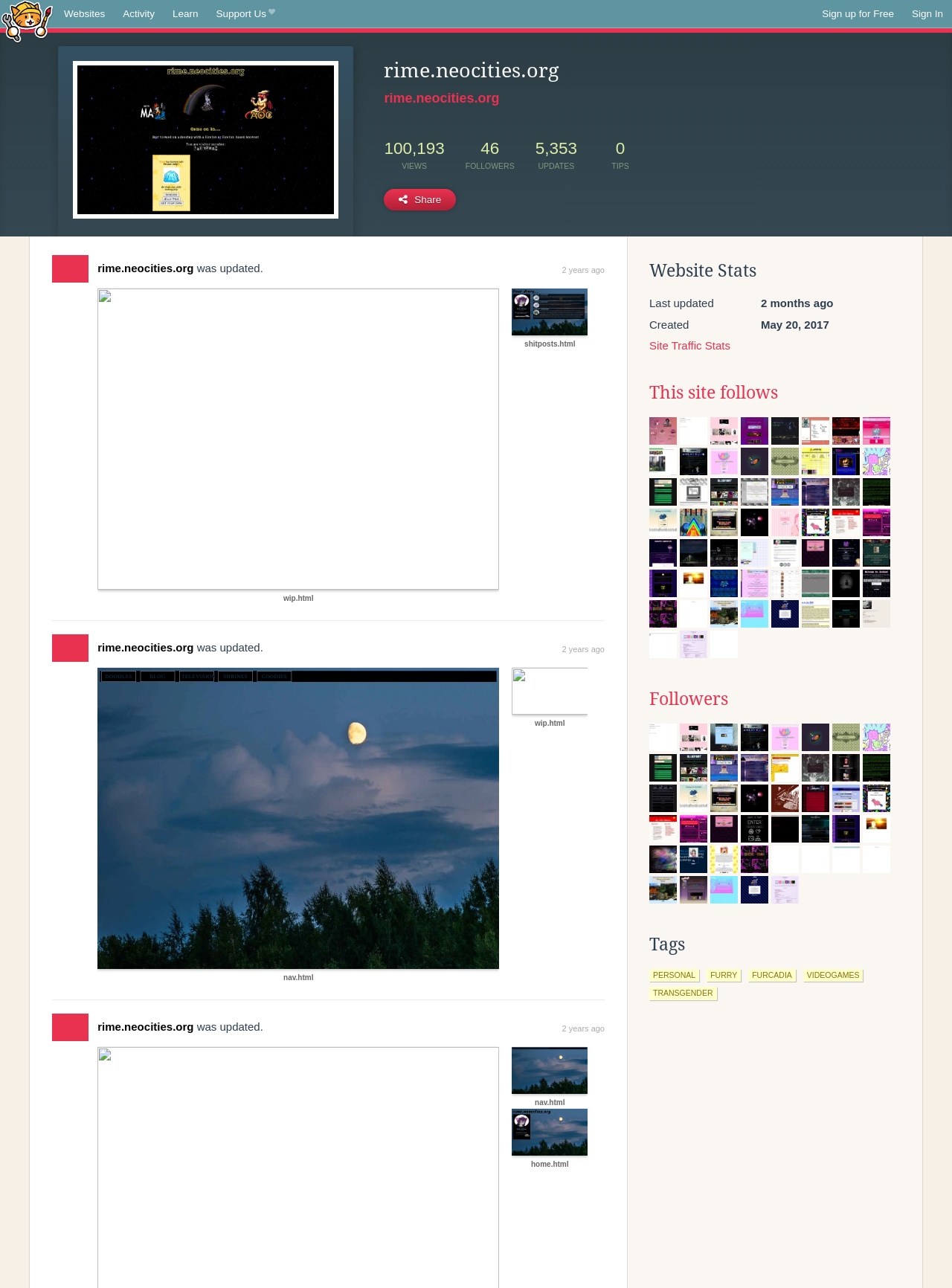Given the element description "Sign In" in the screenshot, predict the bounding box coordinates of that UI element.

[0.948, 0.0, 1.0, 0.021]